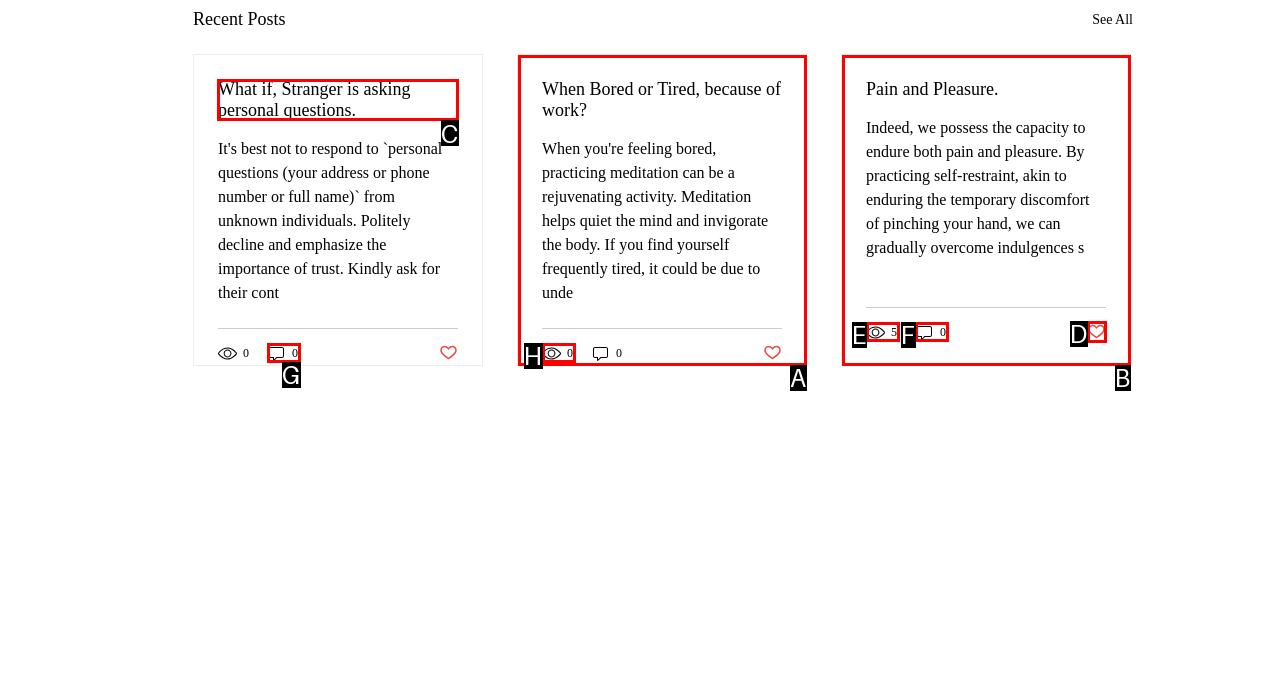Please indicate which option's letter corresponds to the task: View post details by examining the highlighted elements in the screenshot.

C